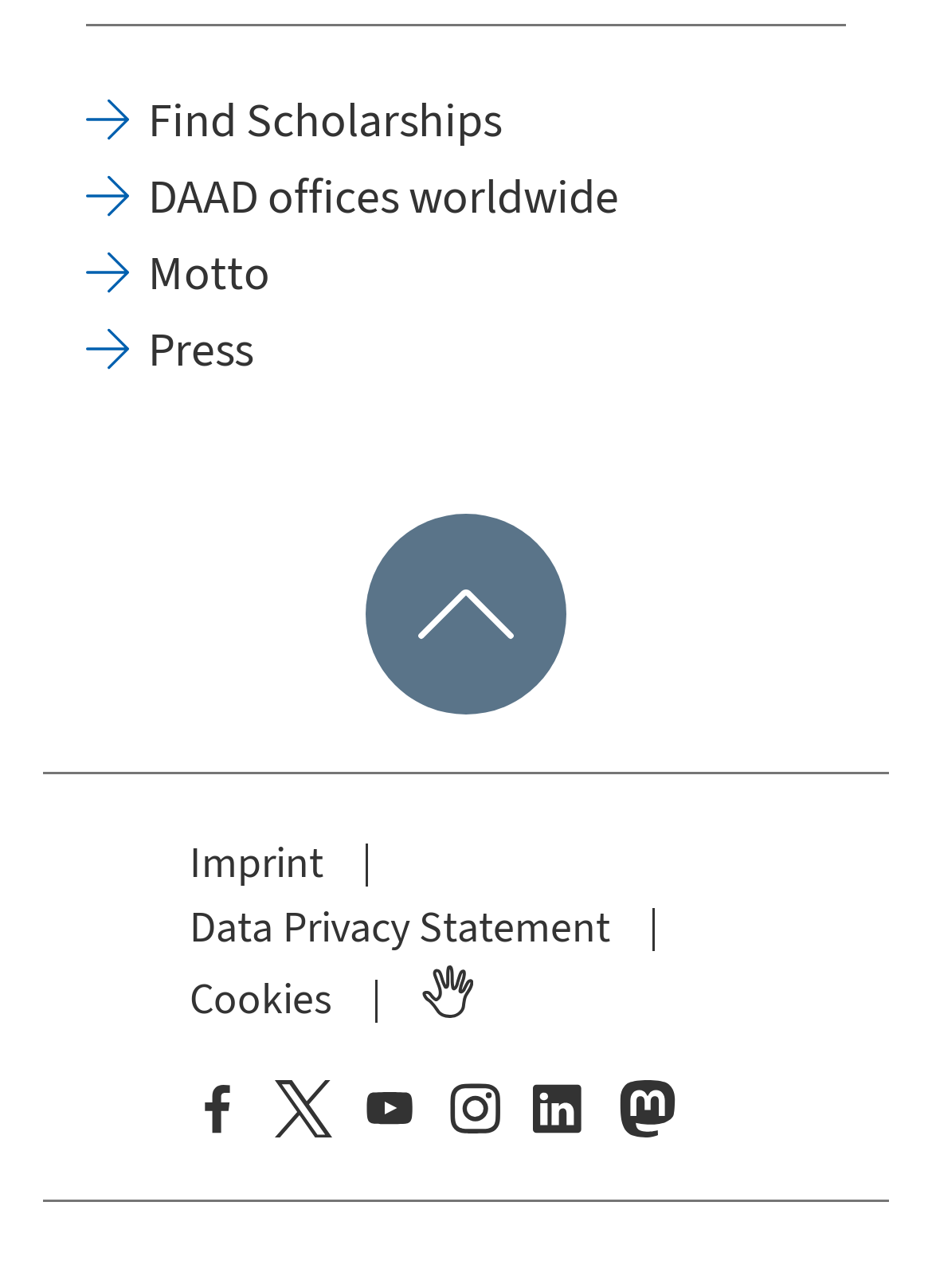Determine the bounding box coordinates of the target area to click to execute the following instruction: "Click on Find Scholarships."

[0.092, 0.064, 0.908, 0.124]